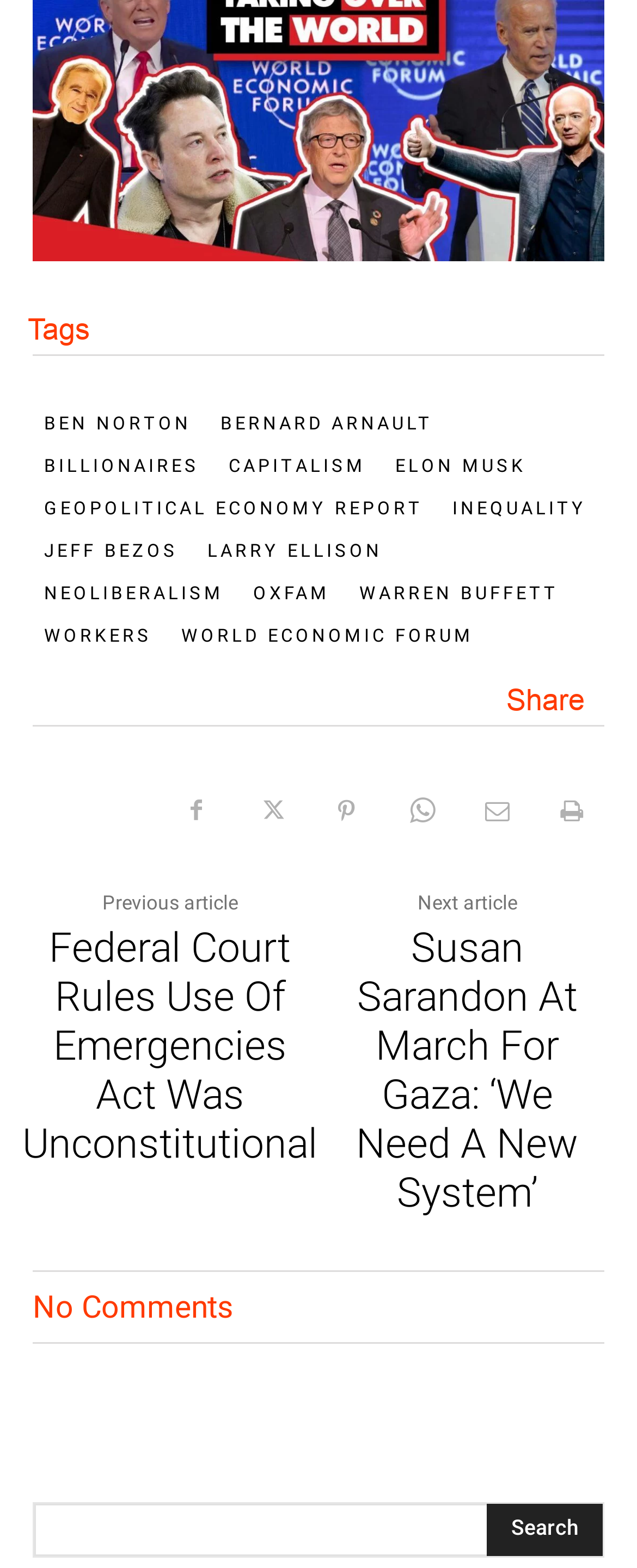Please identify the bounding box coordinates of the element's region that I should click in order to complete the following instruction: "Read the article about Susan Sarandon At March For Gaza: ‘We Need A New System’". The bounding box coordinates consist of four float numbers between 0 and 1, i.e., [left, top, right, bottom].

[0.518, 0.589, 0.949, 0.777]